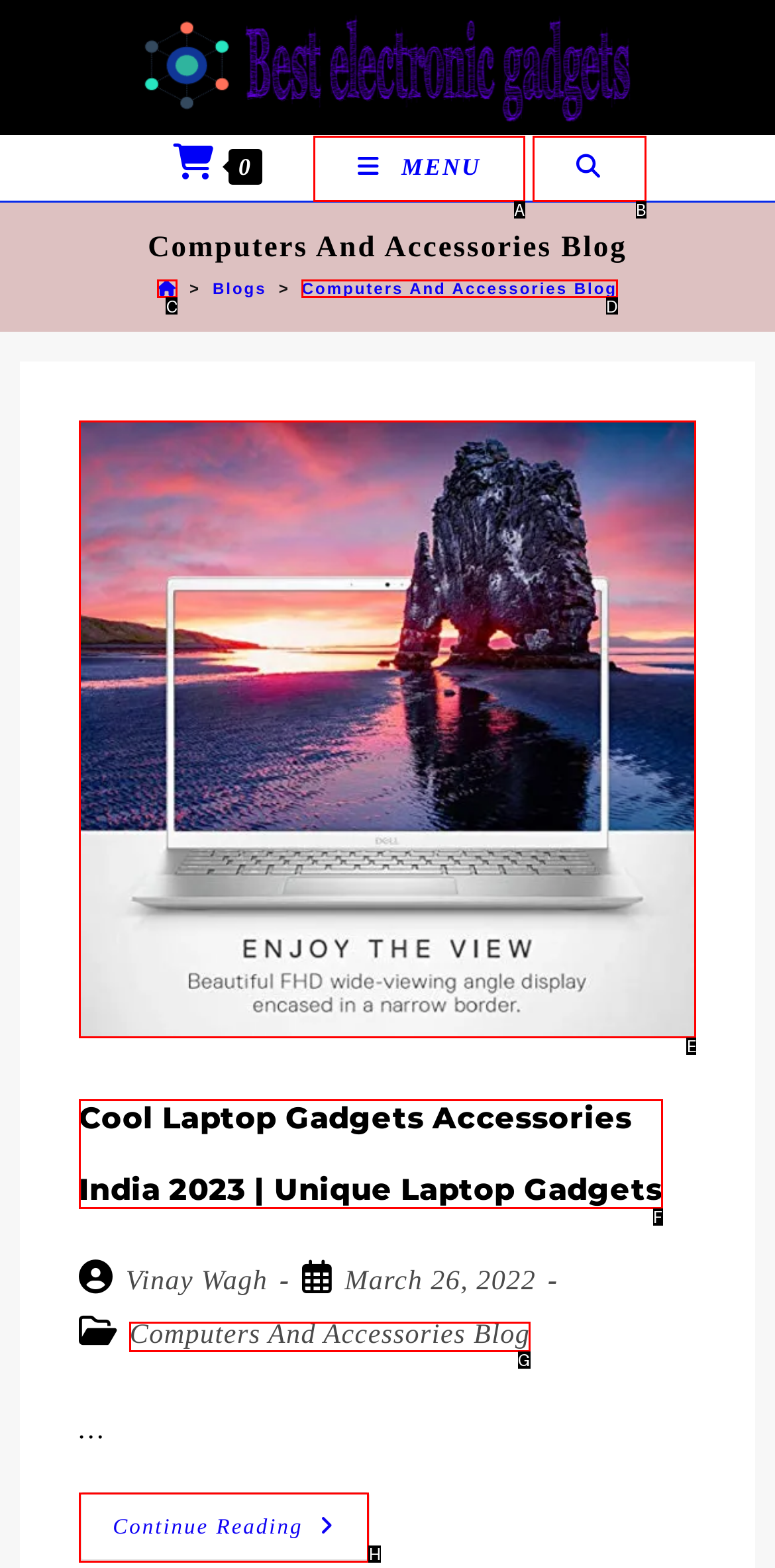Based on the given description: parent_node: 0 MENU aria-label="Search for:", determine which HTML element is the best match. Respond with the letter of the chosen option.

B